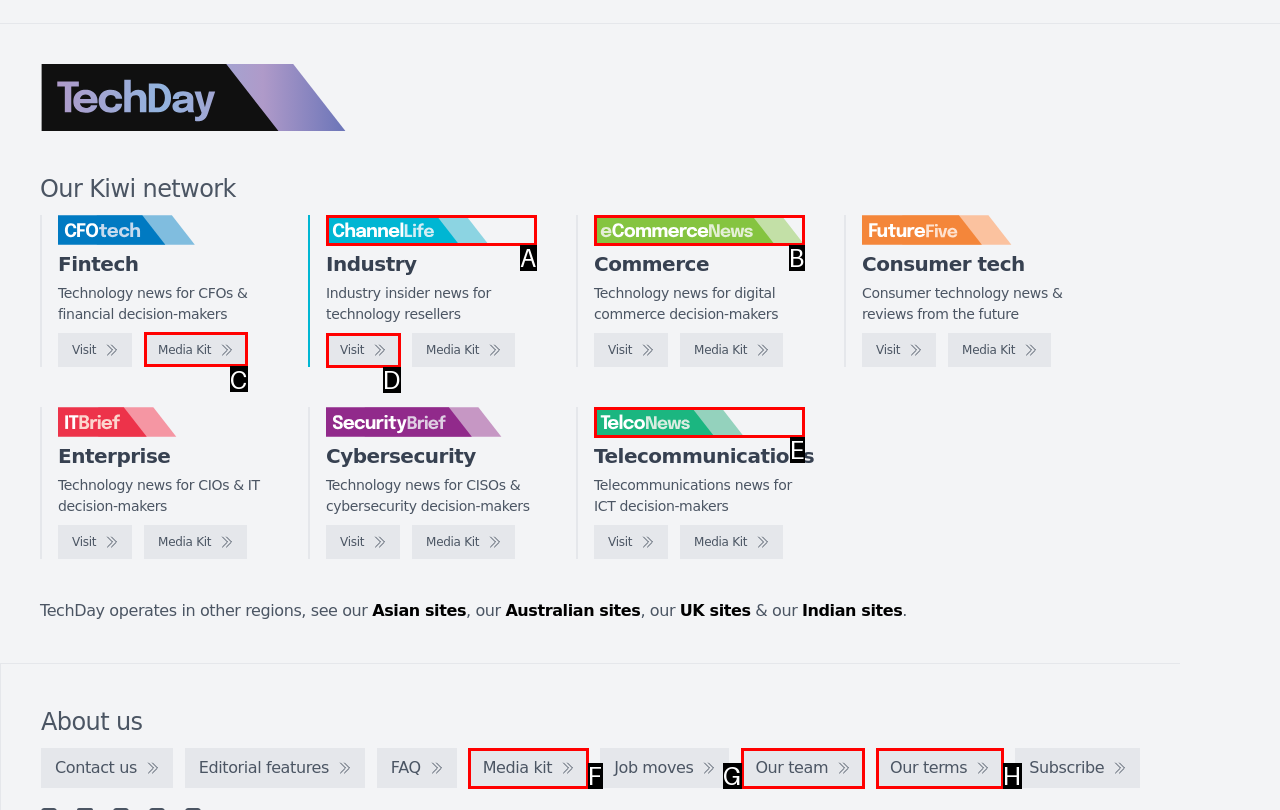Choose the letter of the UI element necessary for this task: Check Media Kit
Answer with the correct letter.

C